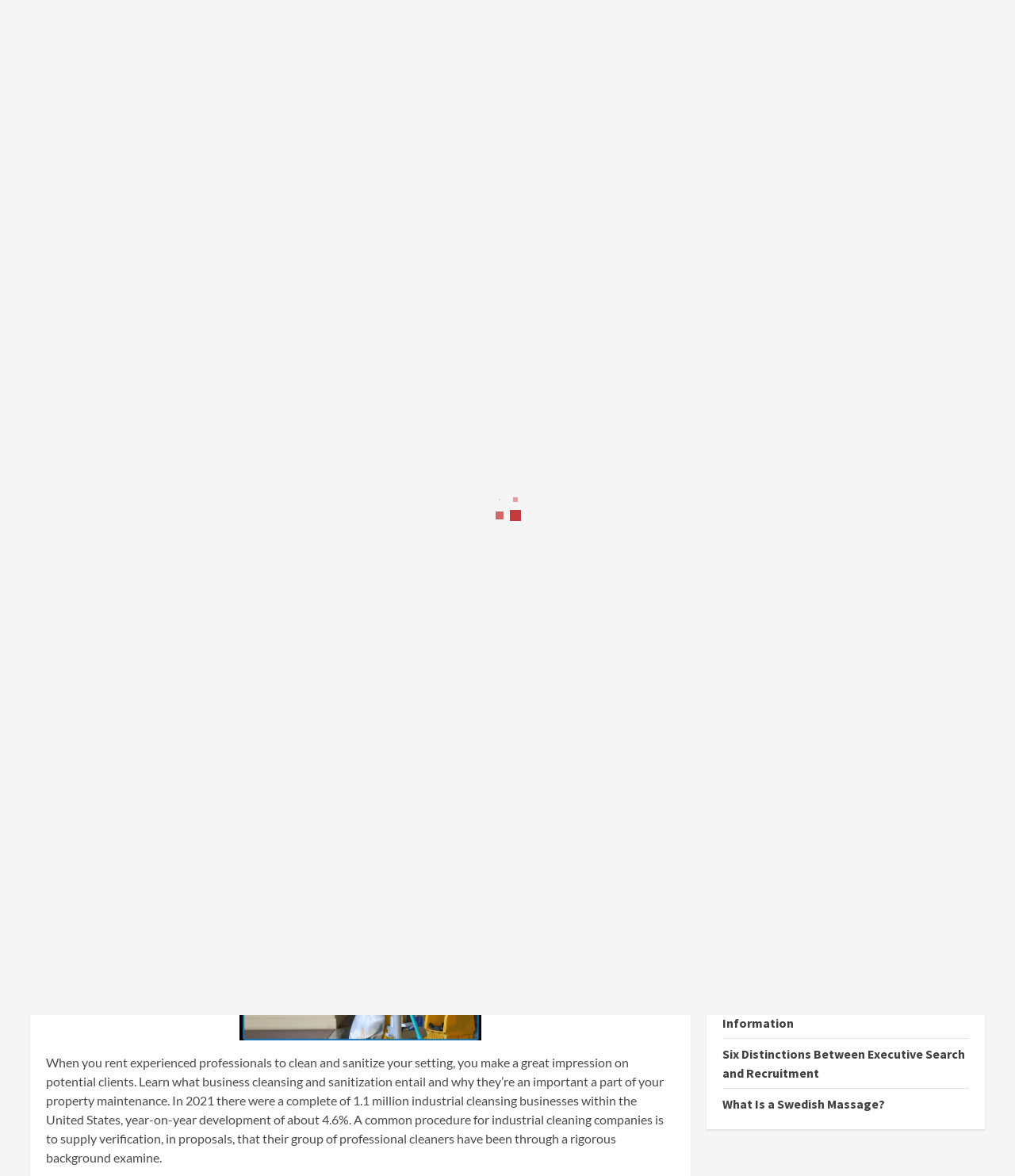Determine the bounding box coordinates of the clickable region to follow the instruction: "Learn about A Panty Fetish".

[0.712, 0.402, 0.937, 0.431]